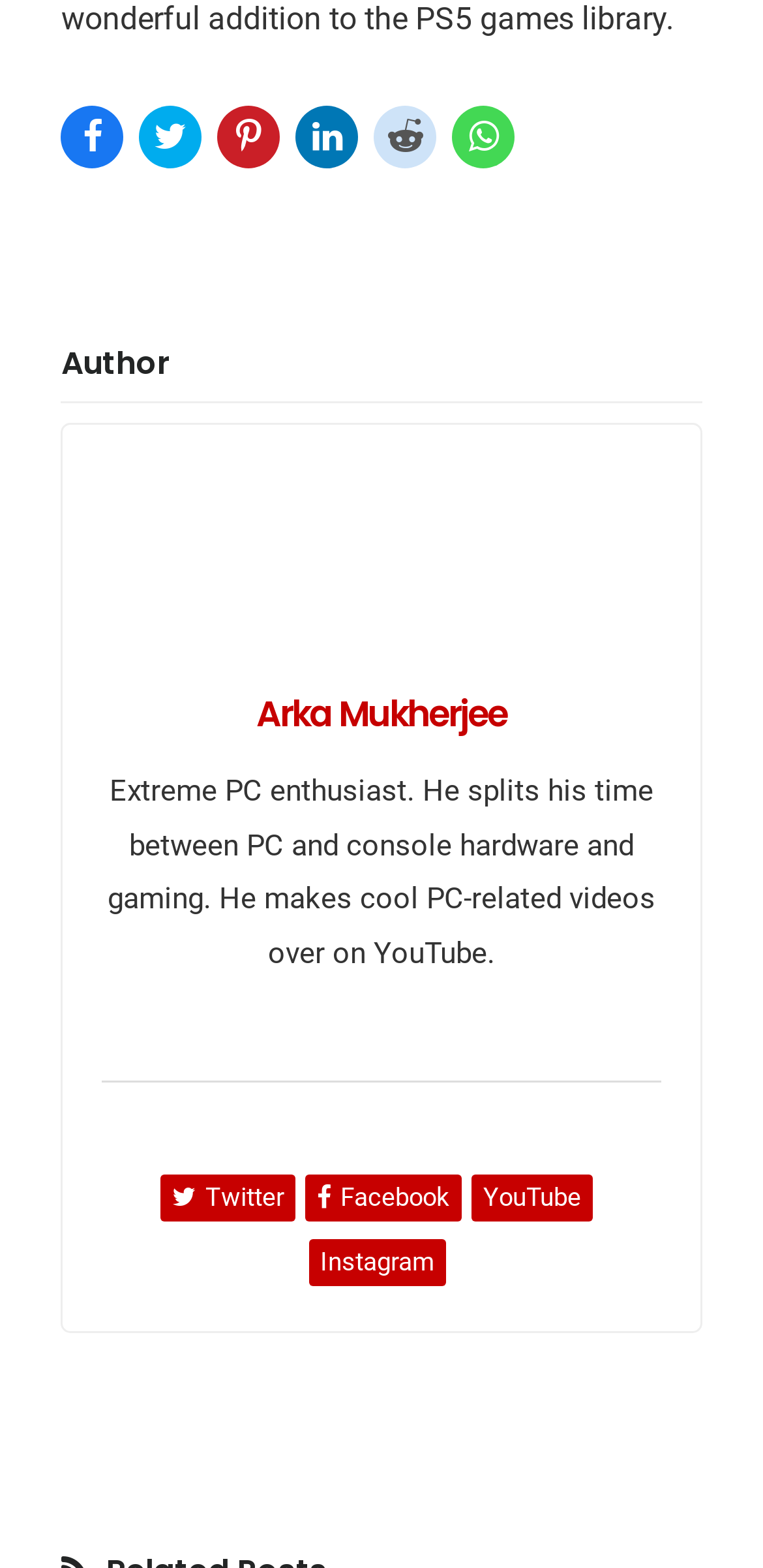Give the bounding box coordinates for this UI element: "Arka Mukherjee". The coordinates should be four float numbers between 0 and 1, arranged as [left, top, right, bottom].

[0.336, 0.439, 0.664, 0.47]